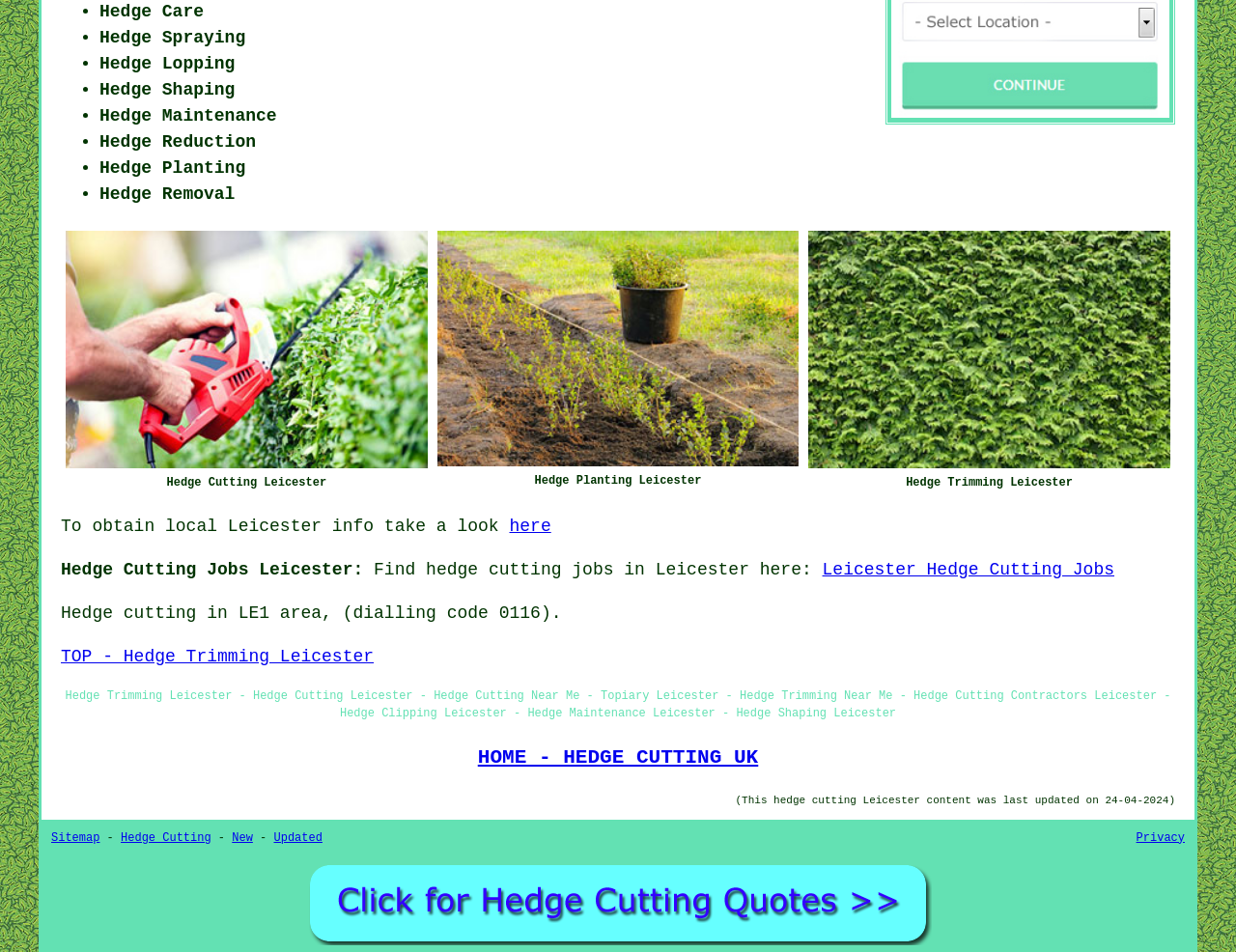Find the bounding box coordinates for the UI element that matches this description: "here".

[0.412, 0.542, 0.446, 0.562]